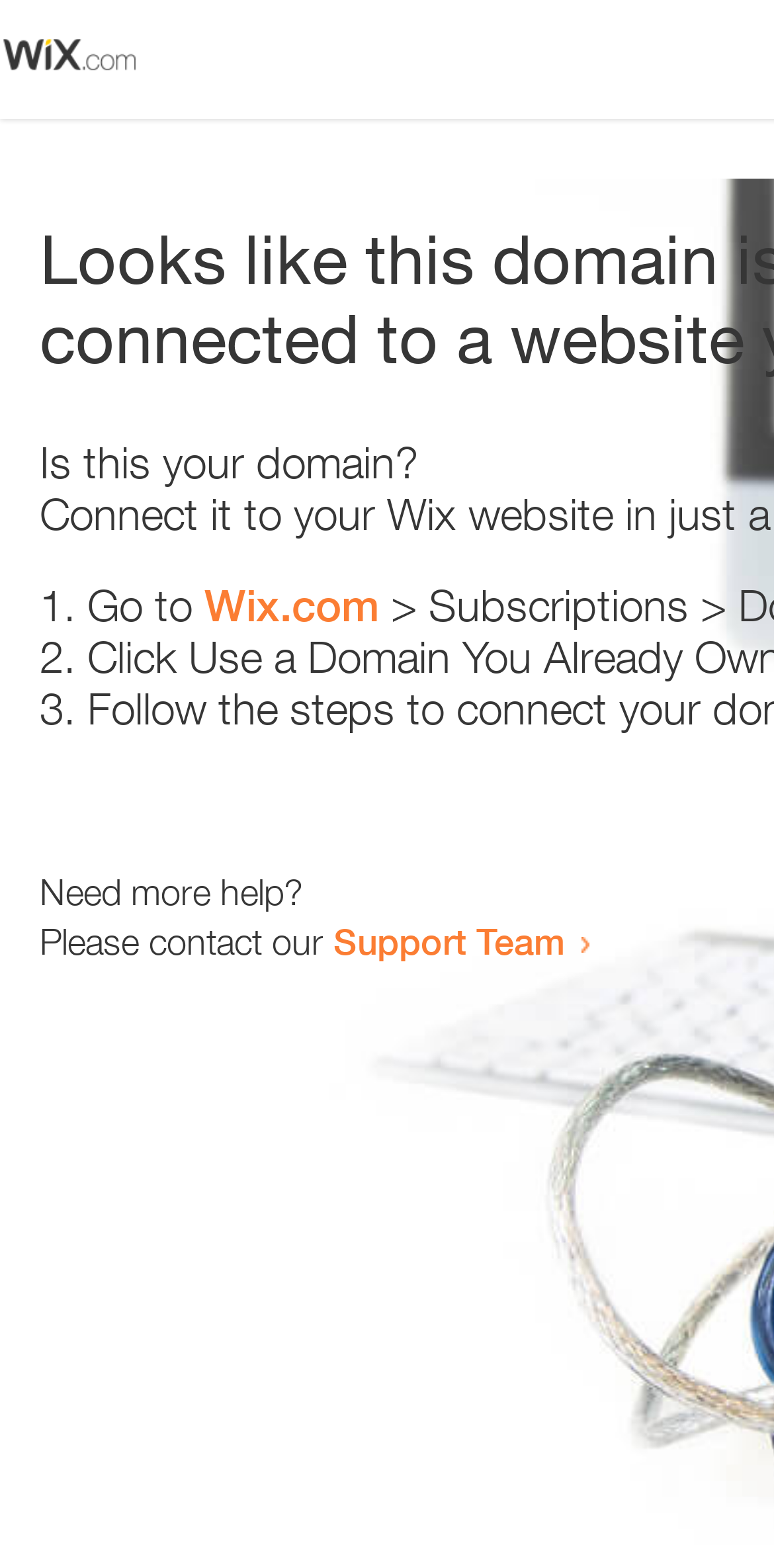Determine the bounding box coordinates of the UI element described by: "Wix.com".

[0.264, 0.37, 0.49, 0.403]